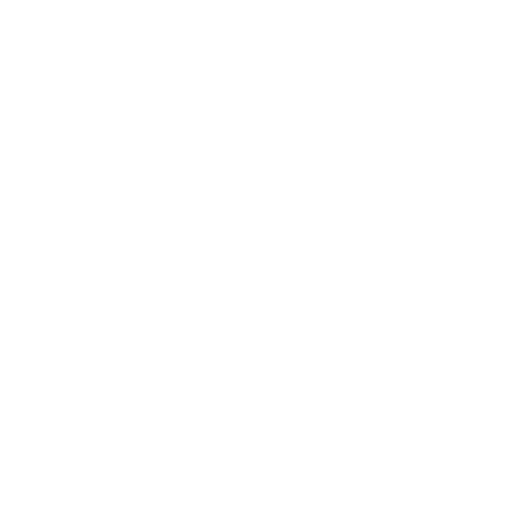Please give a short response to the question using one word or a phrase:
What is the material of the speaker?

ABS